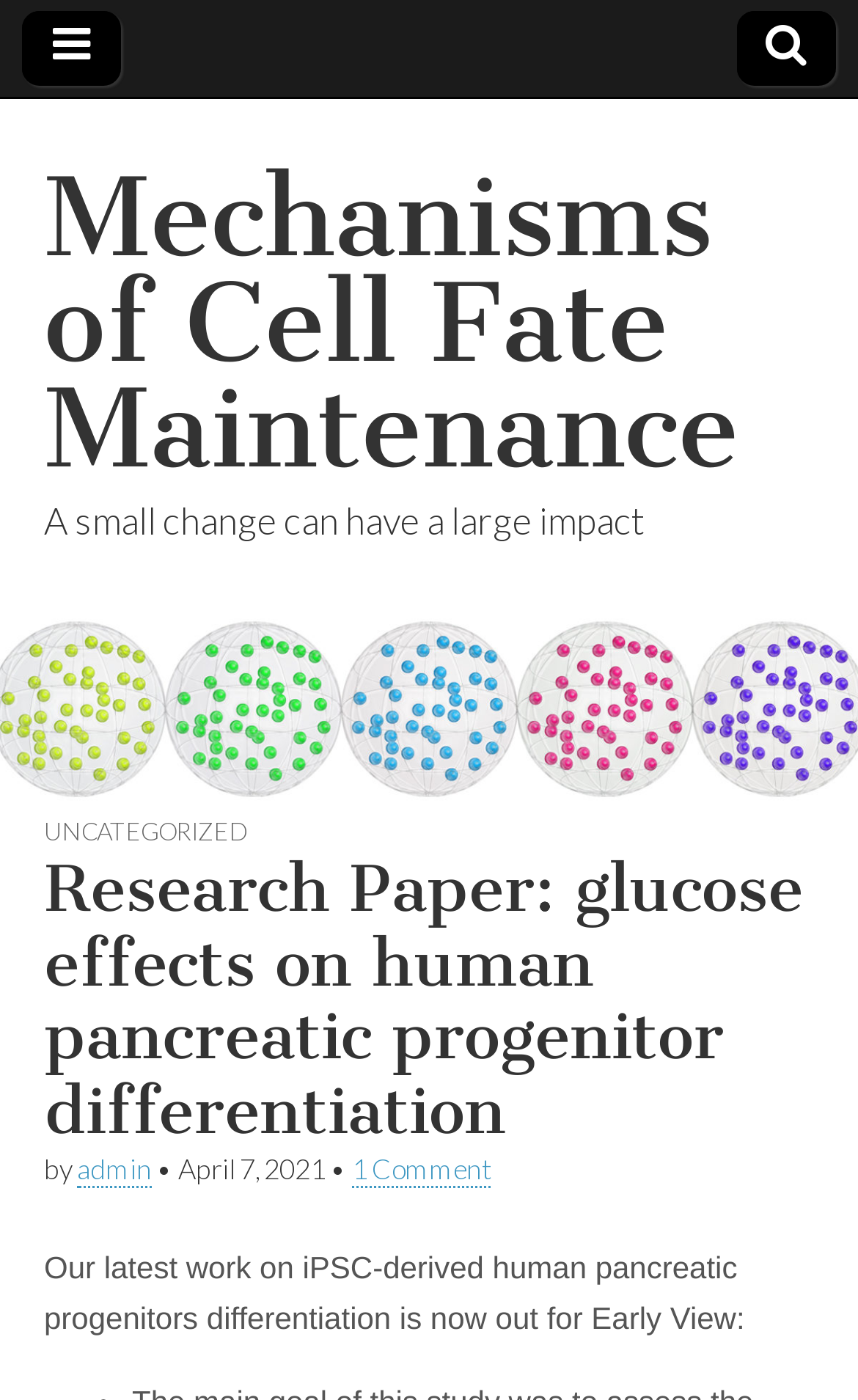What is the topic of the research paper? Analyze the screenshot and reply with just one word or a short phrase.

glucose effects on human pancreatic progenitor differentiation